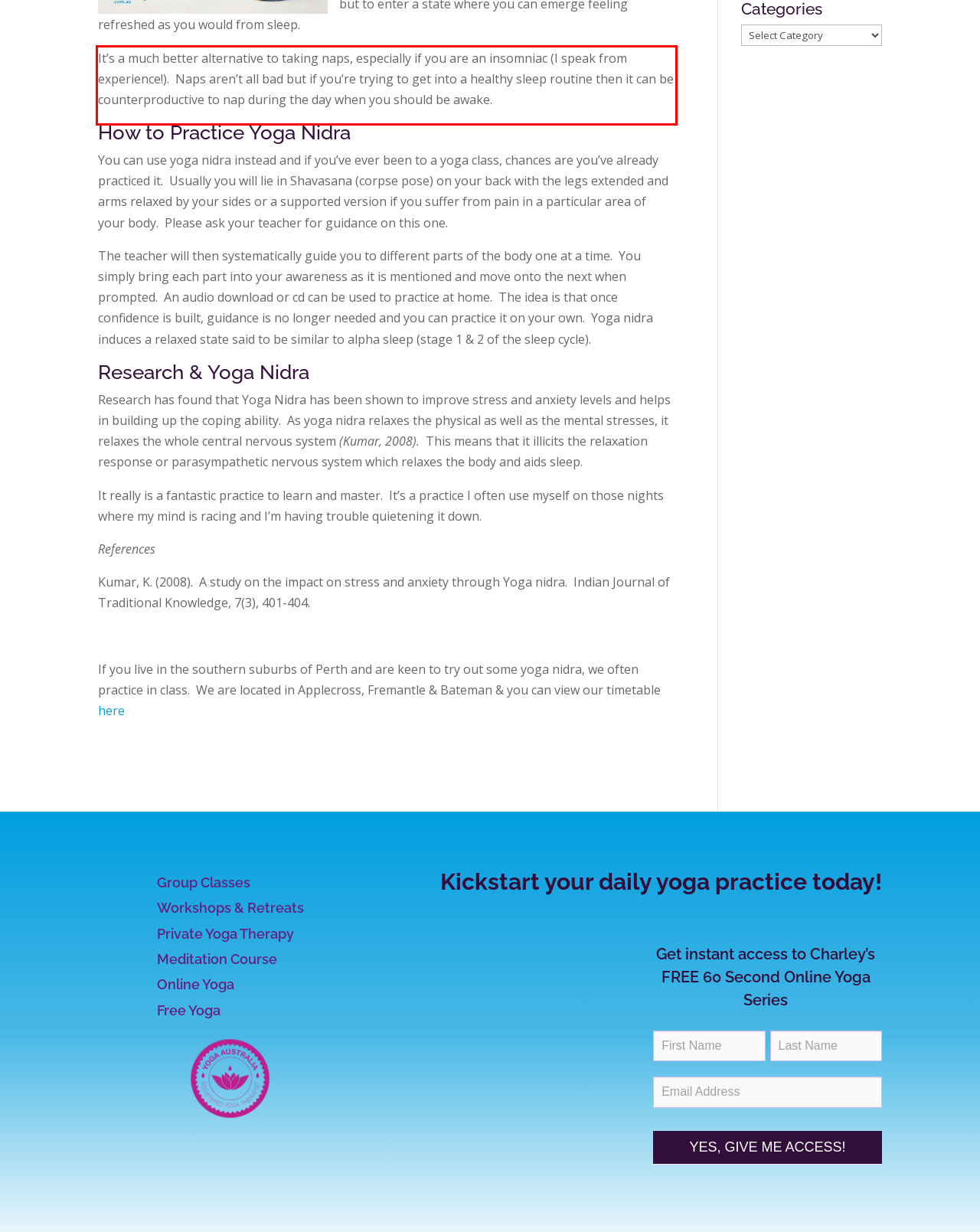Please identify and extract the text content from the UI element encased in a red bounding box on the provided webpage screenshot.

It’s a much better alternative to taking naps, especially if you are an insomniac (I speak from experience!). Naps aren’t all bad but if you’re trying to get into a healthy sleep routine then it can be counterproductive to nap during the day when you should be awake.